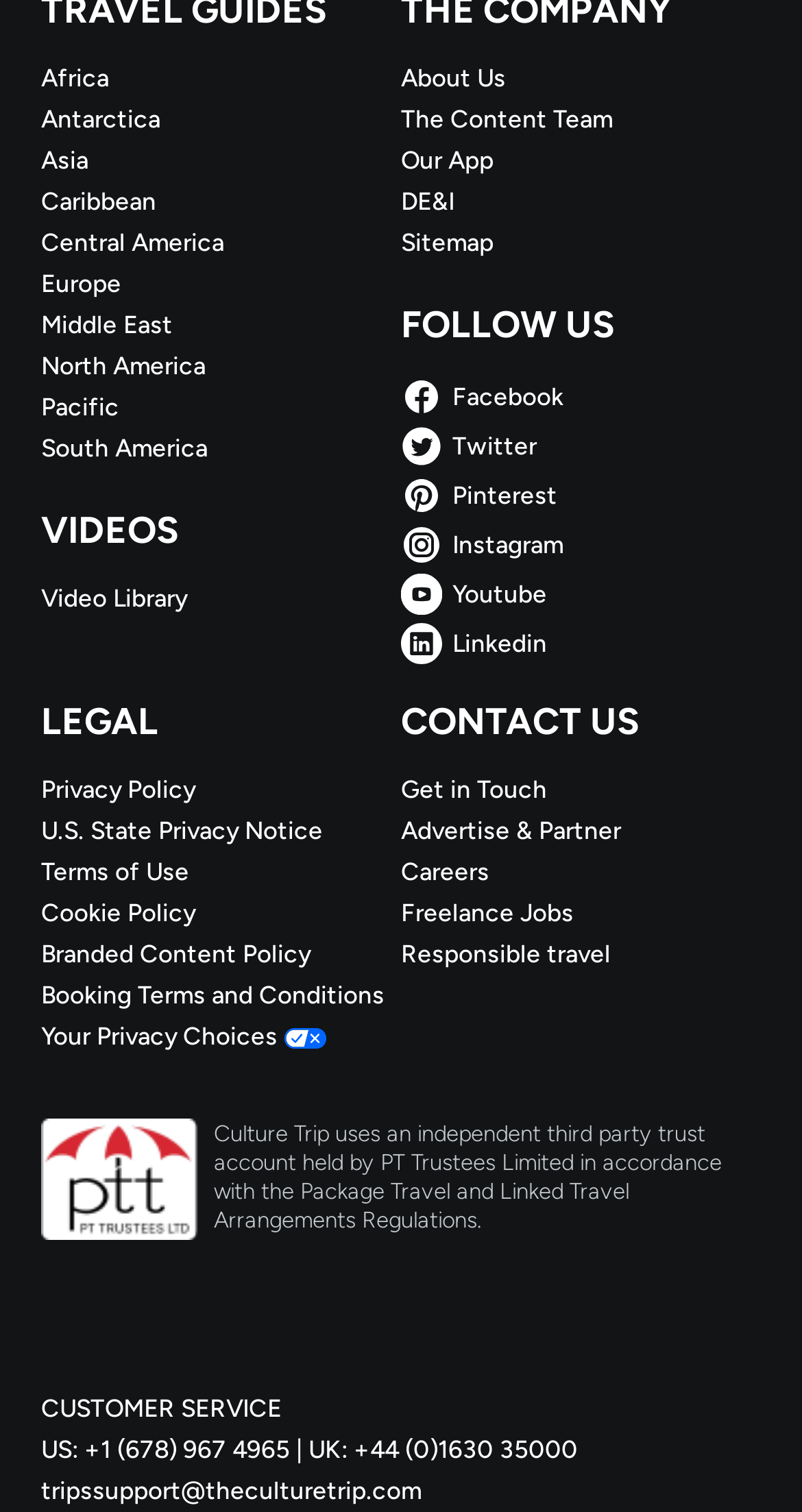Please find the bounding box coordinates of the element that you should click to achieve the following instruction: "Download our iOS app on the App Store". The coordinates should be presented as four float numbers between 0 and 1: [left, top, right, bottom].

[0.051, 0.852, 0.397, 0.907]